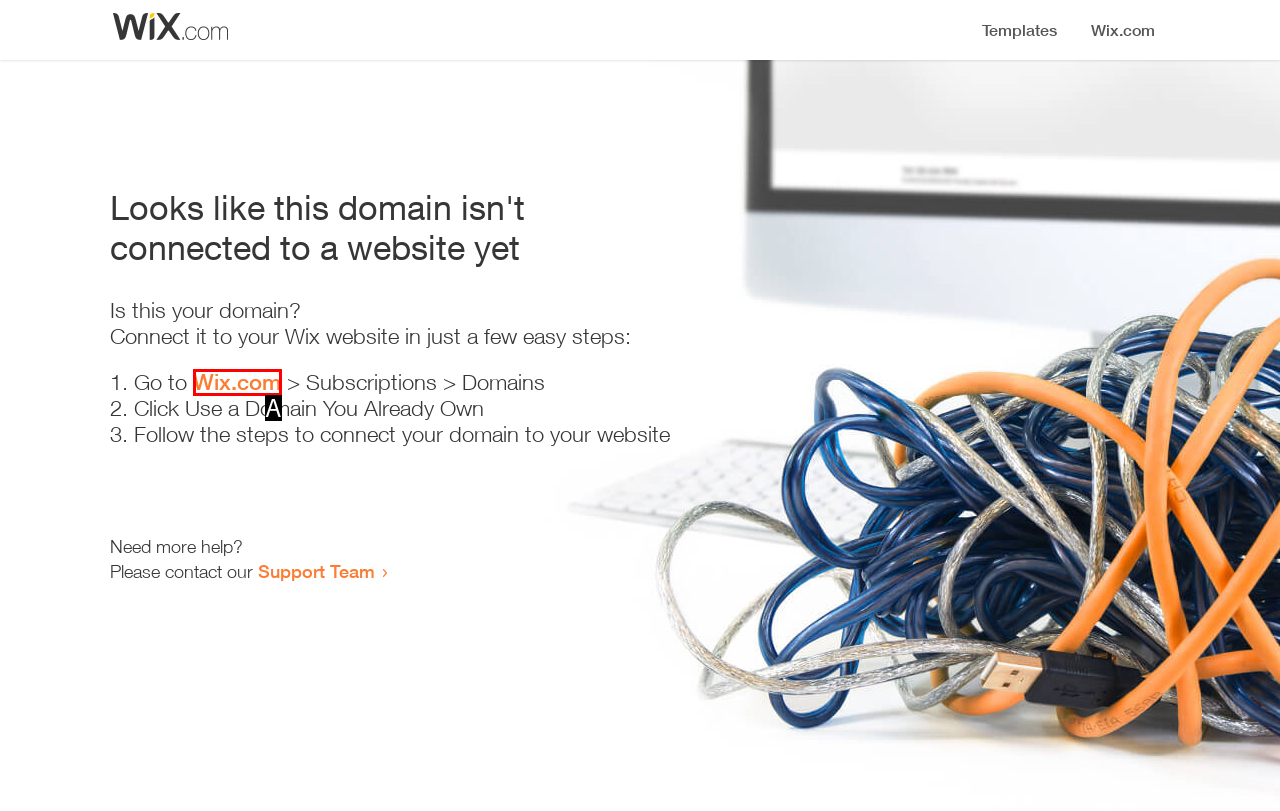Match the description: art to the correct HTML element. Provide the letter of your choice from the given options.

None